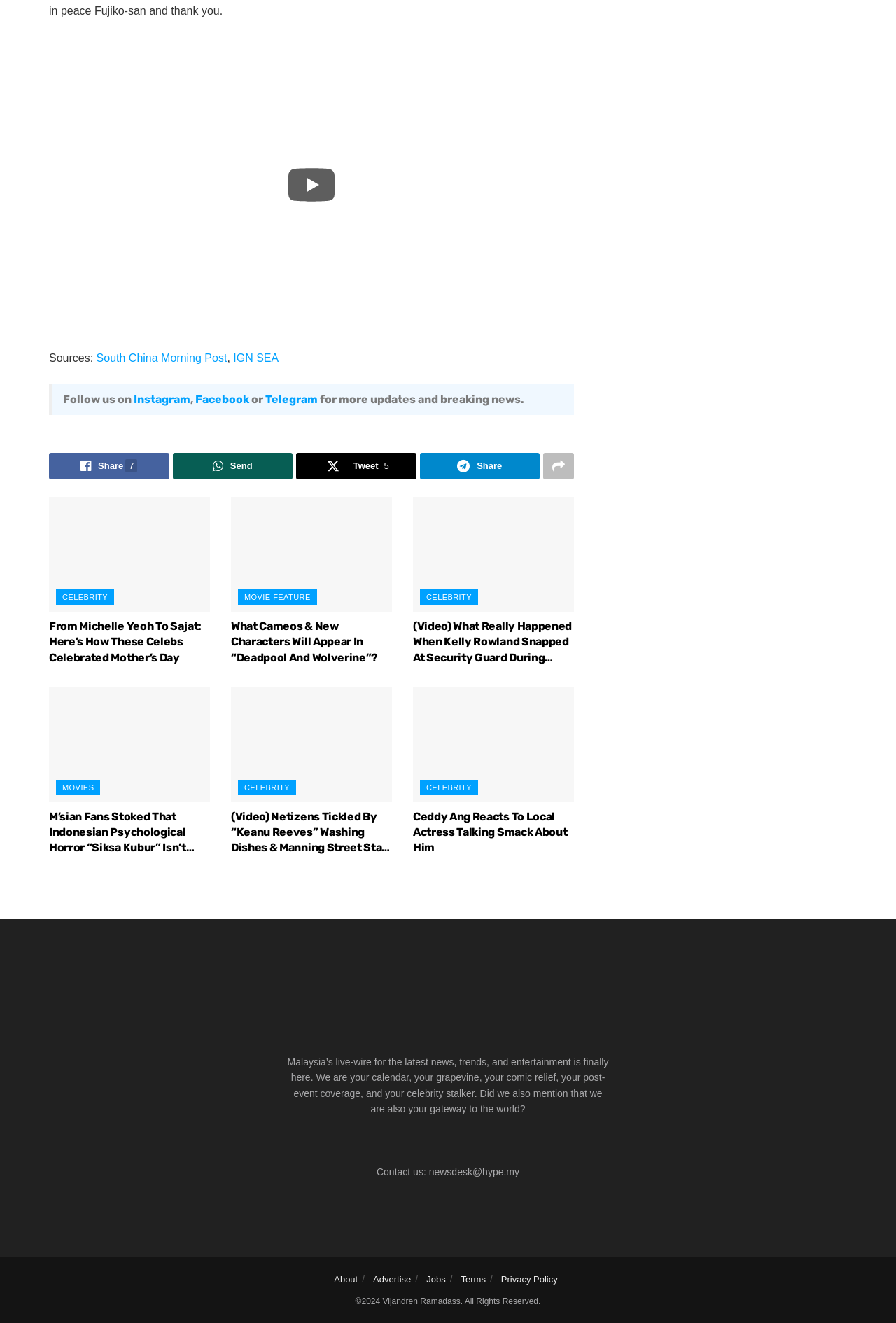Determine the bounding box coordinates of the section to be clicked to follow the instruction: "Share on Facebook". The coordinates should be given as four float numbers between 0 and 1, formatted as [left, top, right, bottom].

[0.218, 0.297, 0.278, 0.307]